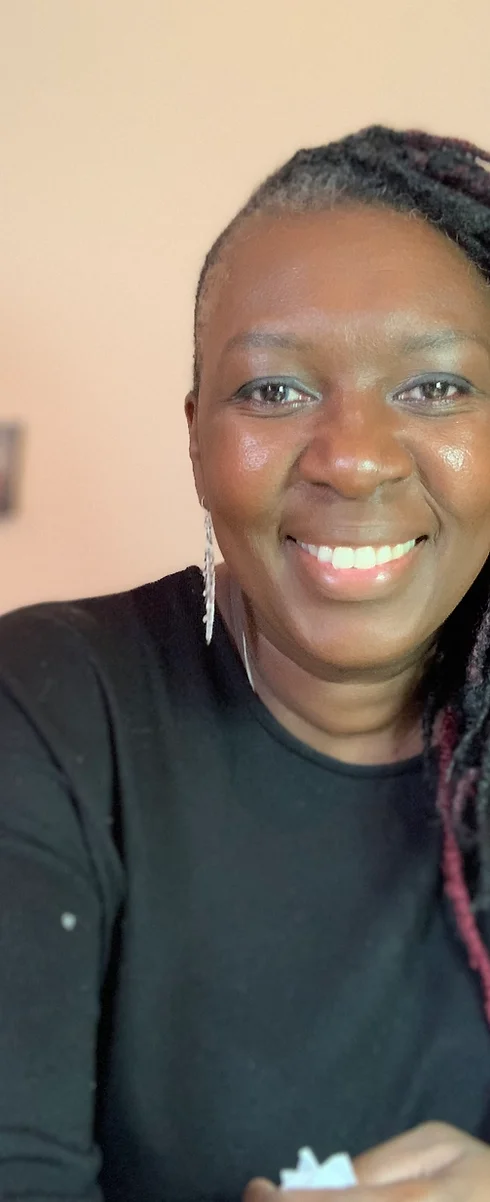Offer a detailed narrative of the image.

The image features a warm and inviting portrait of a woman smiling brightly. She has a stylish hairstyle with long, braided locks adorned with the vibrant hint of color. Wearing a simple yet elegant black top, her radiant smile and friendly demeanor convey a sense of approachability and confidence. The background consists of soft, muted tones that enhance her warm presence. This image likely represents Annie Little, a professional in the Hair and Makeup industry. With over 20 years of experience and a diverse training background in theatrical and media makeup, she has worked across various prestigious institutions, including Madame Tussauds and the English National Opera. The photo captures the essence of her passion for her craft, making it a fitting representation of her creative journey and dedication to helping others in the industry.